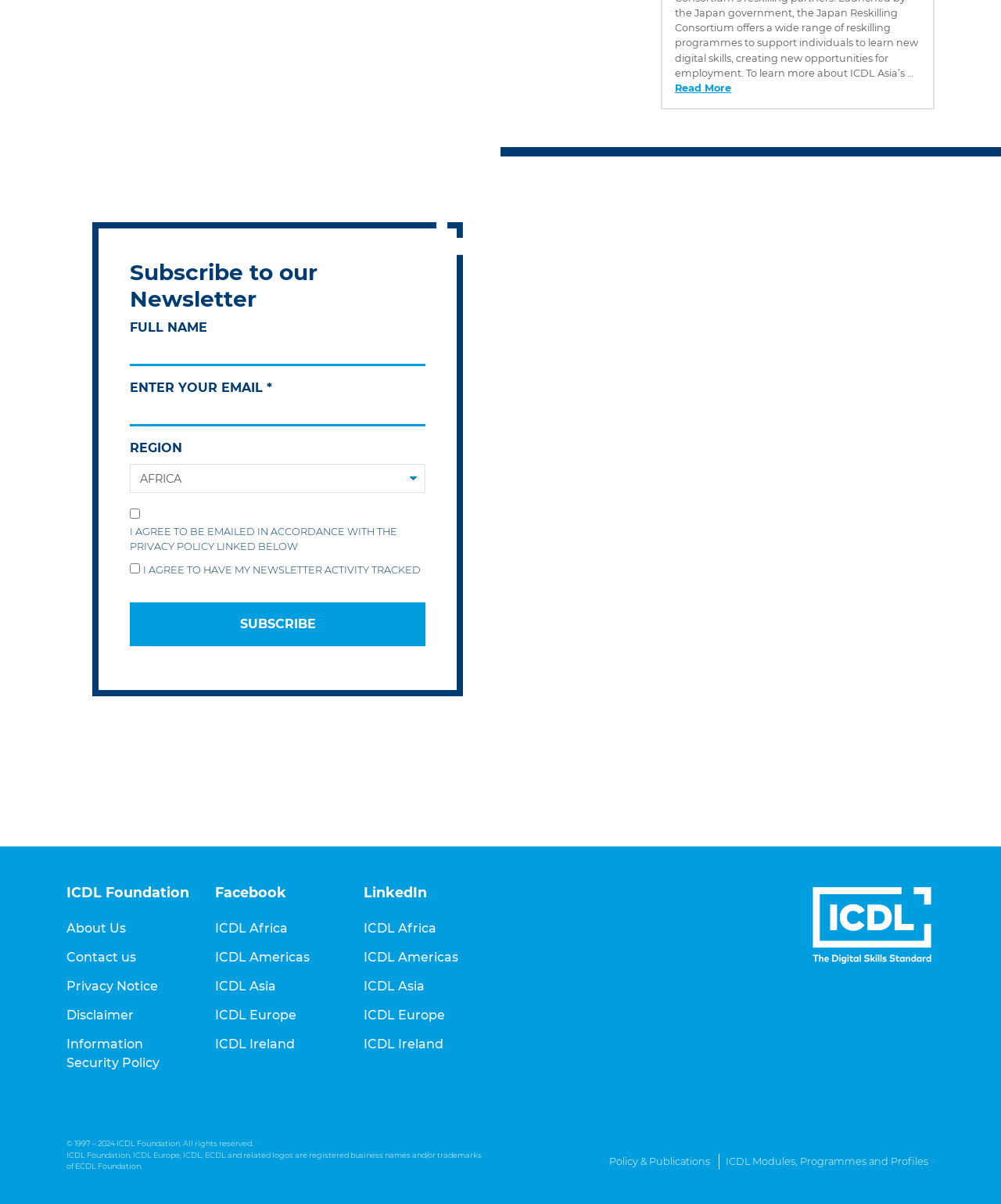Using the element description Information Security Policy, predict the bounding box coordinates for the UI element. Provide the coordinates in (top-left x, top-left y, bottom-right x, bottom-right y) format with values ranging from 0 to 1.

[0.066, 0.859, 0.191, 0.891]